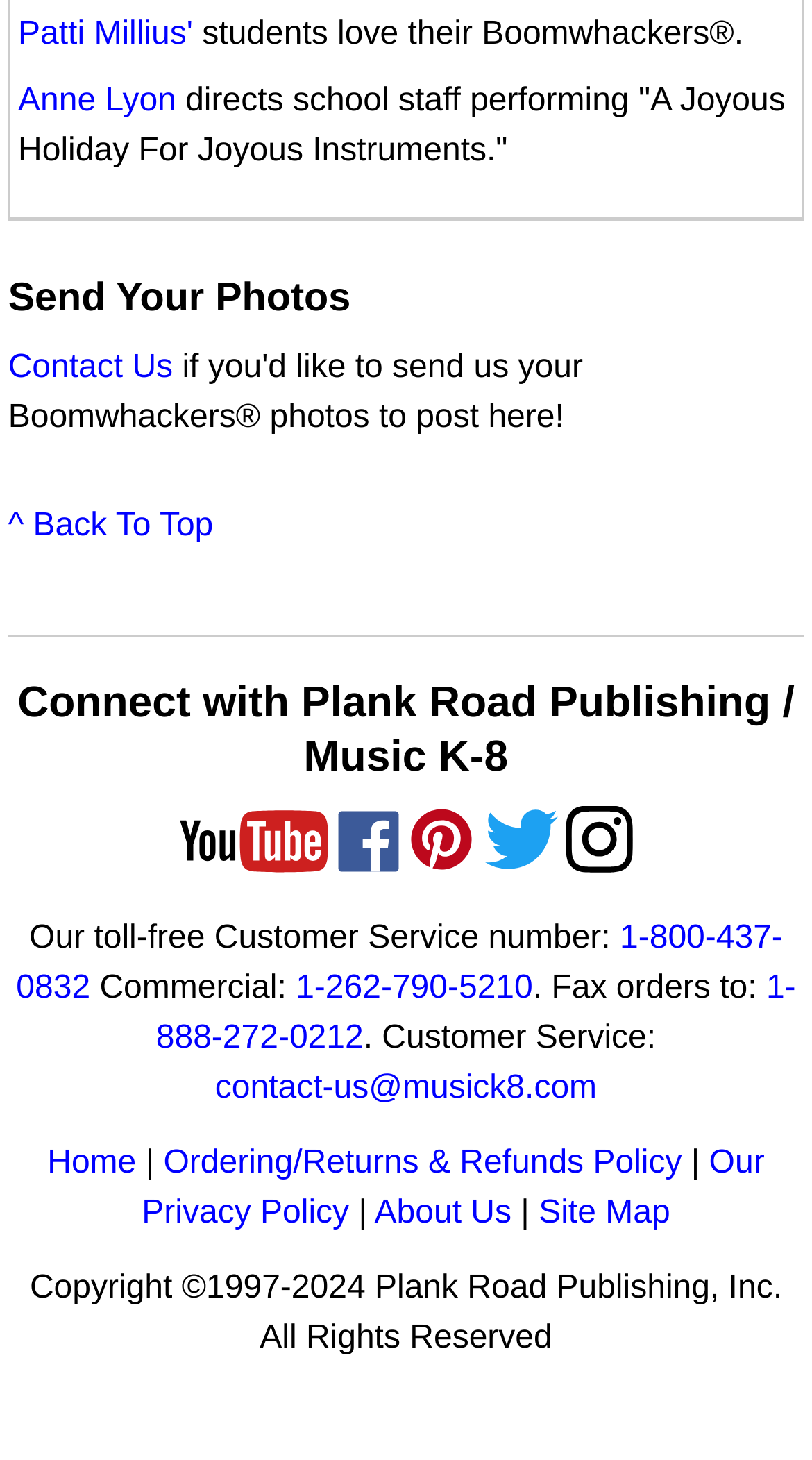From the screenshot, find the bounding box of the UI element matching this description: "Our Privacy Policy". Supply the bounding box coordinates in the form [left, top, right, bottom], each a float between 0 and 1.

[0.175, 0.822, 0.942, 0.881]